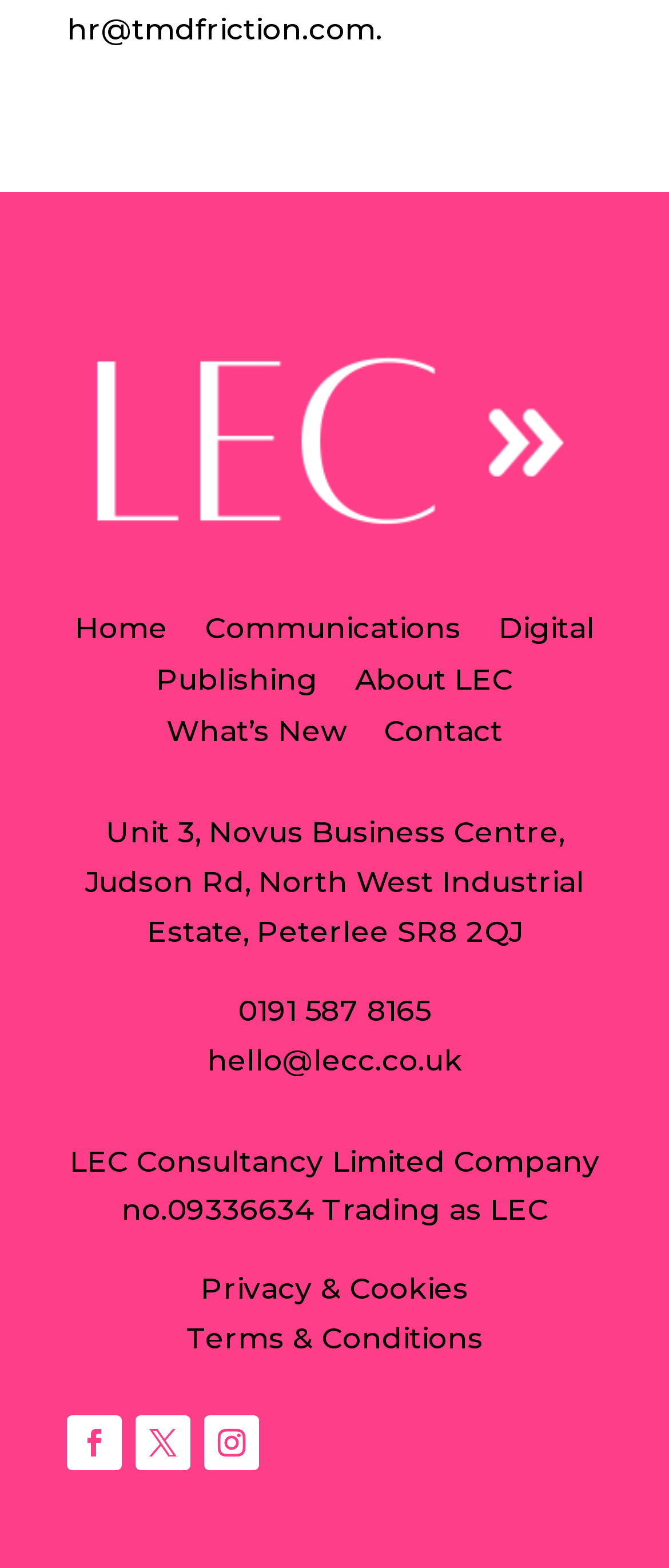What is the phone number?
Based on the image, please offer an in-depth response to the question.

I found the phone number by looking at the StaticText element with the text '0191 587 8165' which is located in the middle of the page.